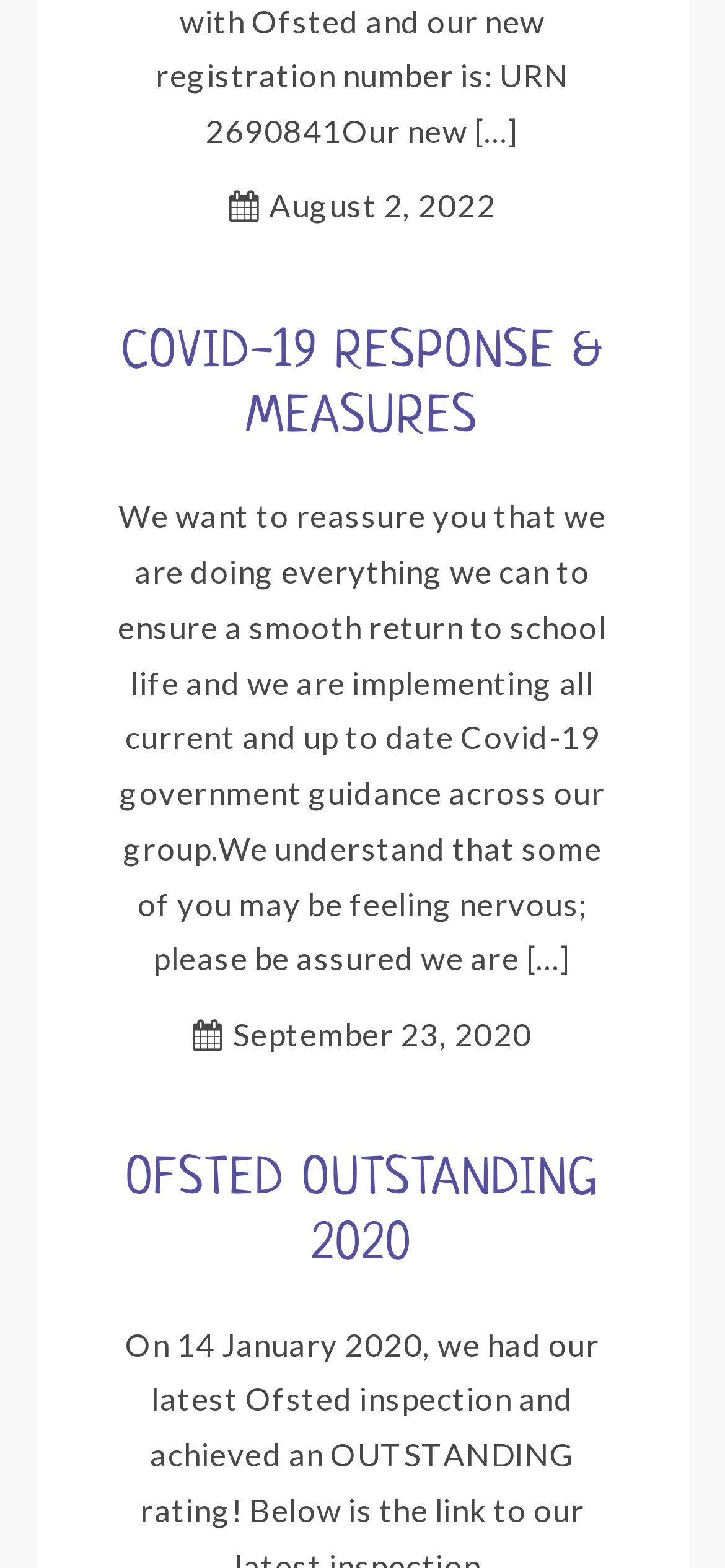Using the provided element description: "COVID-19 RESPONSE & MEASURES", identify the bounding box coordinates. The coordinates should be four floats between 0 and 1 in the order [left, top, right, bottom].

[0.146, 0.205, 0.854, 0.288]